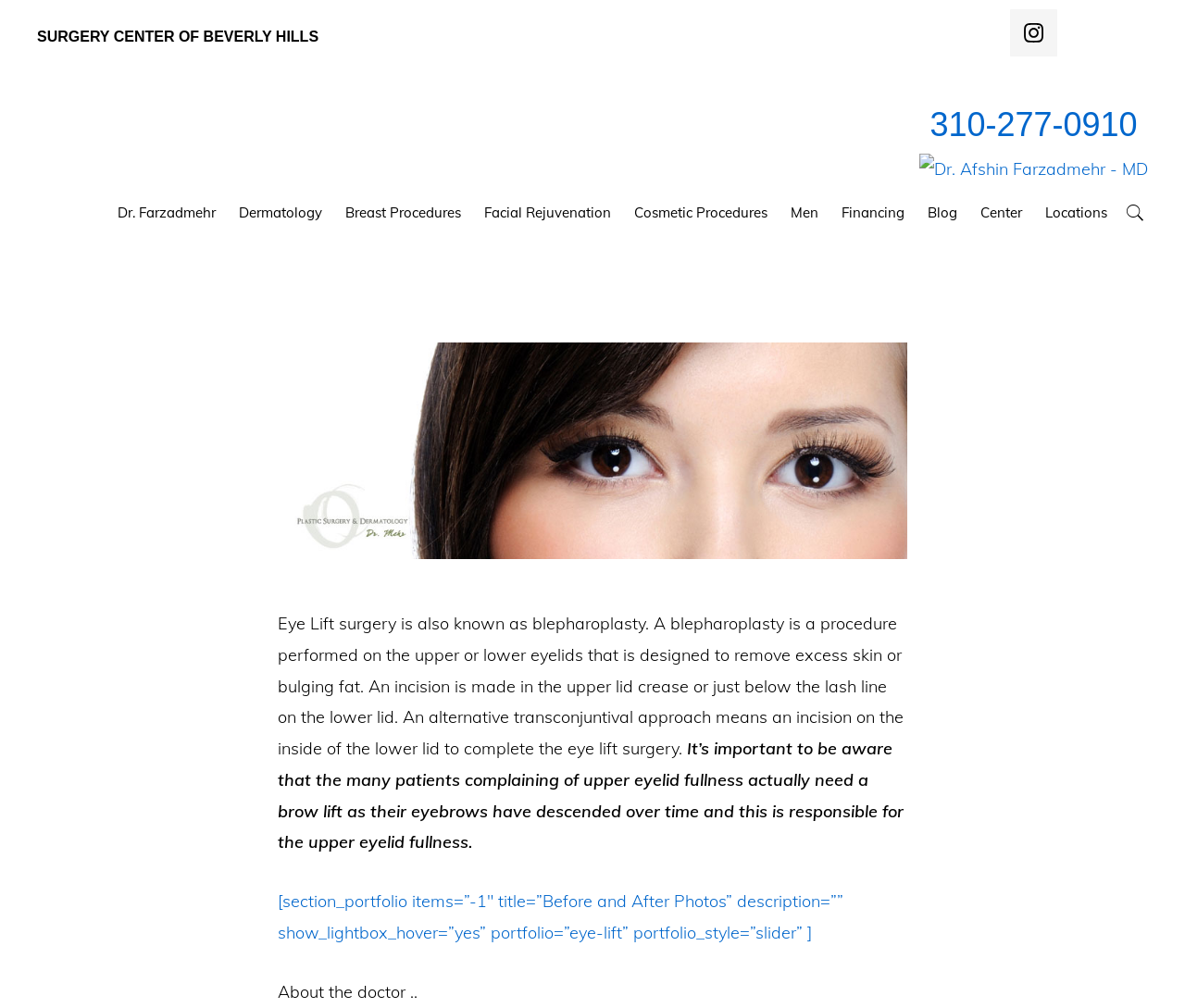Extract the bounding box coordinates of the UI element described by: "Breast Procedures". The coordinates should include four float numbers ranging from 0 to 1, e.g., [left, top, right, bottom].

[0.284, 0.185, 0.397, 0.236]